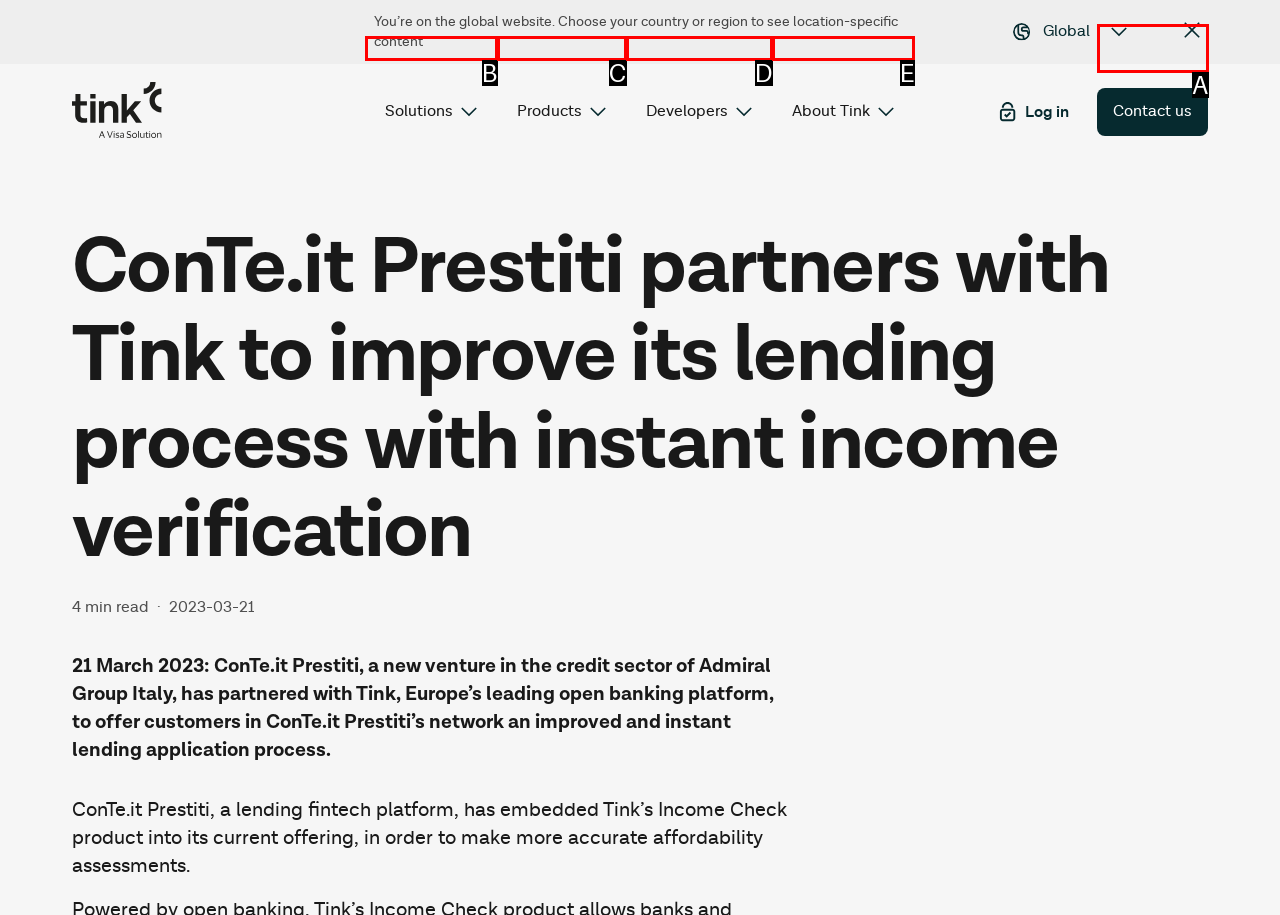Identify the UI element that best fits the description: Products
Respond with the letter representing the correct option.

C